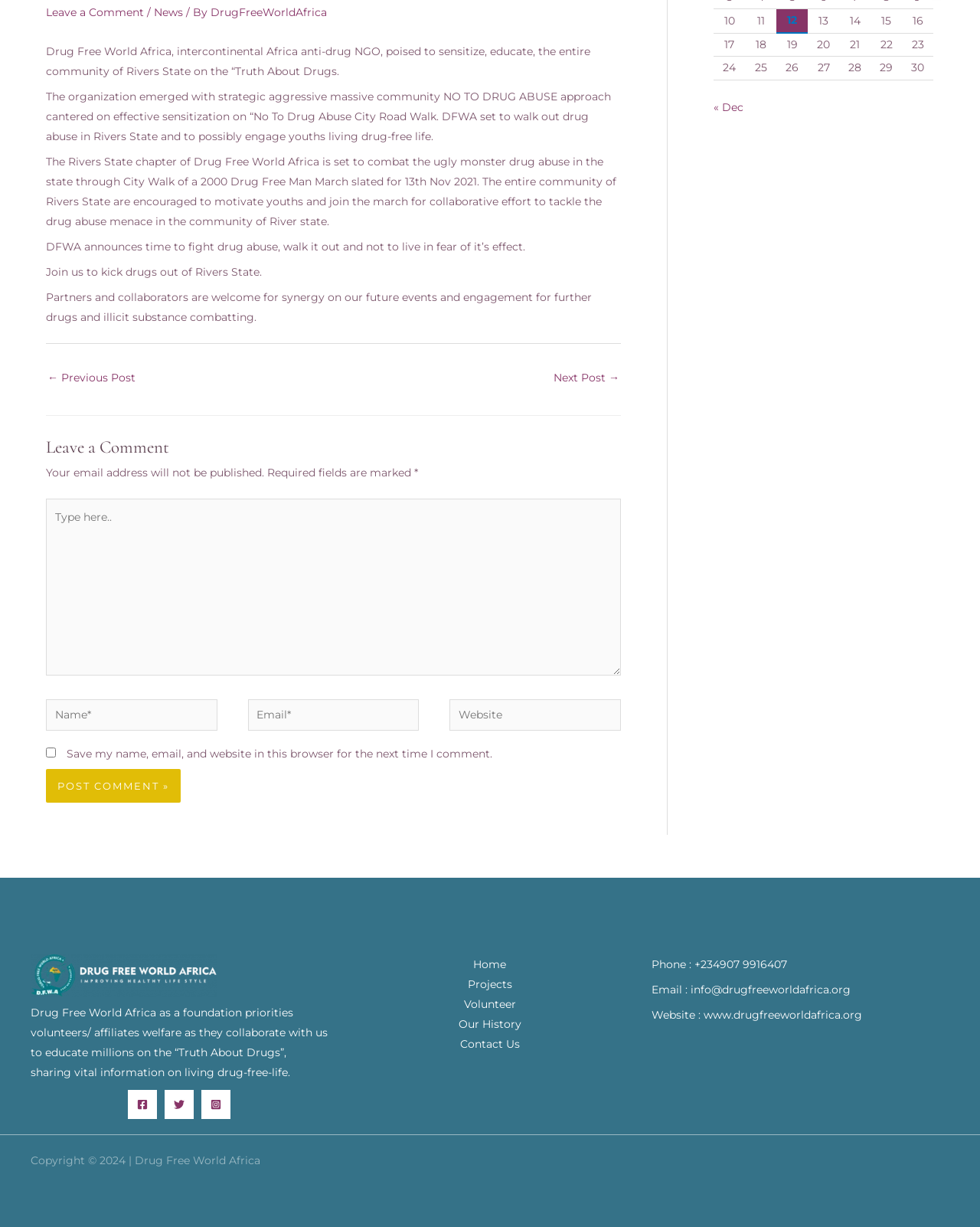Find the bounding box coordinates of the element's region that should be clicked in order to follow the given instruction: "Read about recent post 'Are All Compostable Bags Acceptable in Curbside Bins?'". The coordinates should consist of four float numbers between 0 and 1, i.e., [left, top, right, bottom].

None